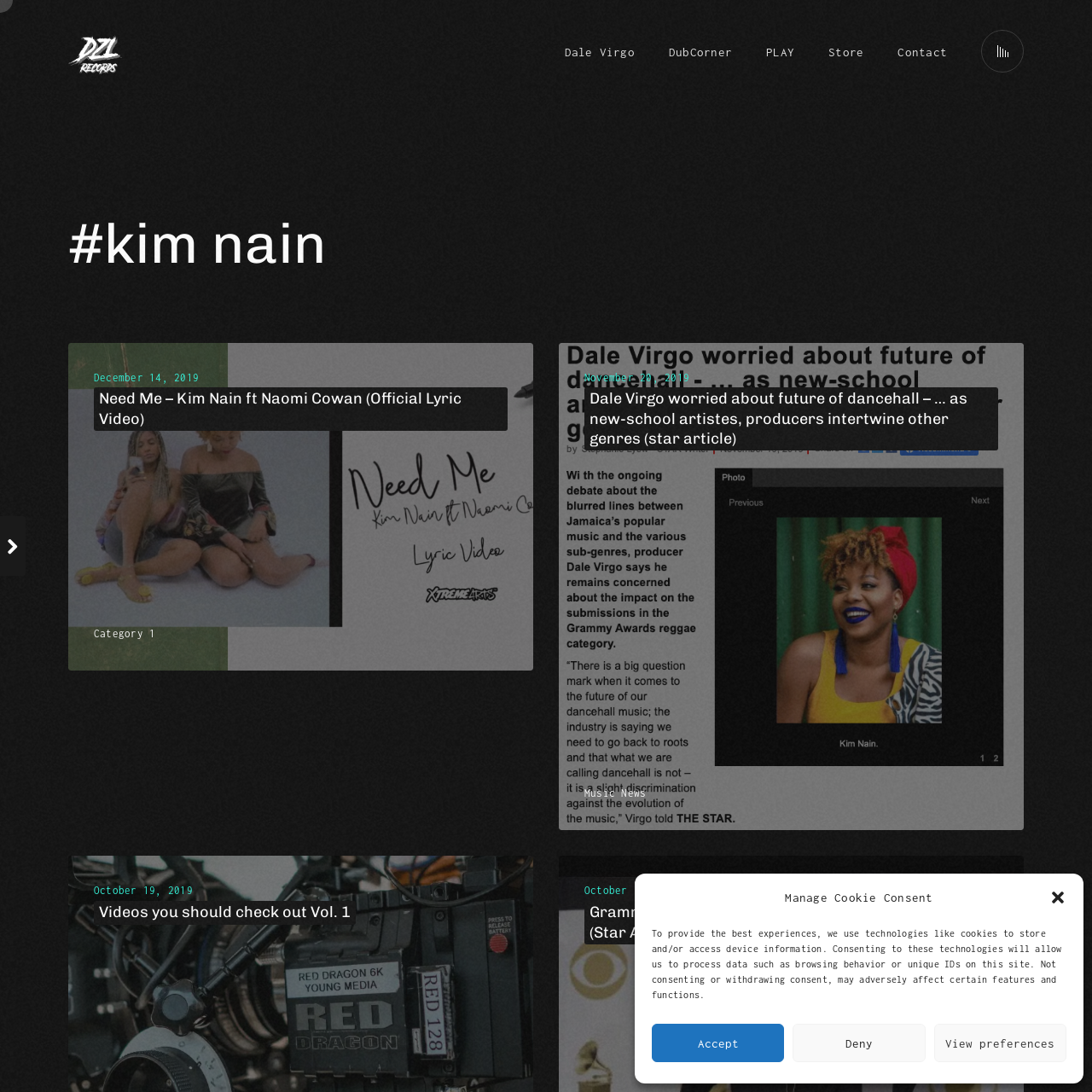Based on the element description View preferences, identify the bounding box coordinates for the UI element. The coordinates should be in the format (top-left x, top-left y, bottom-right x, bottom-right y) and within the 0 to 1 range.

[0.855, 0.938, 0.977, 0.973]